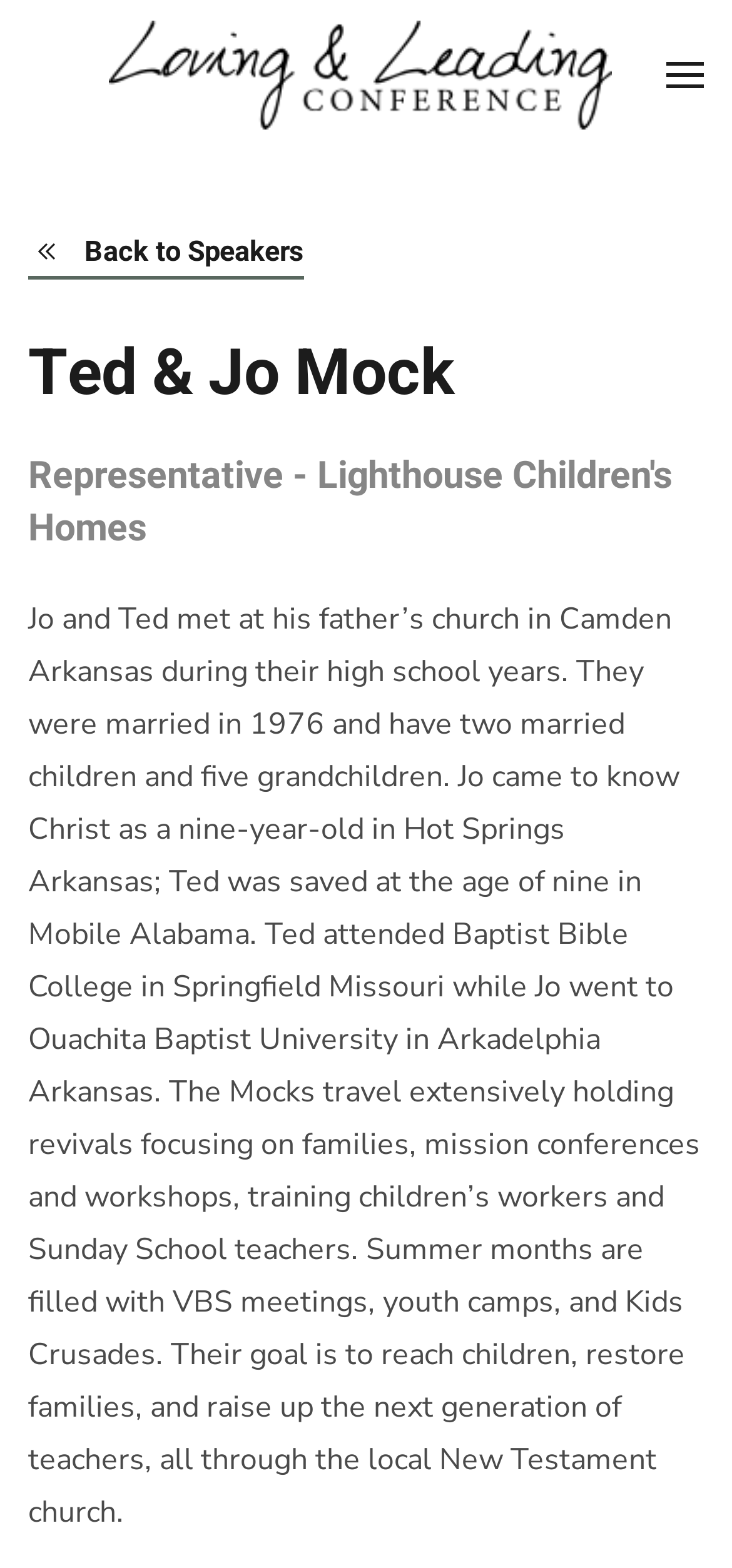With reference to the screenshot, provide a detailed response to the question below:
What is the focus of Ted and Jo's revivals?

The webpage states that Ted and Jo travel extensively holding revivals, focusing on families, mission conferences, and workshops, training children's workers and Sunday School teachers.